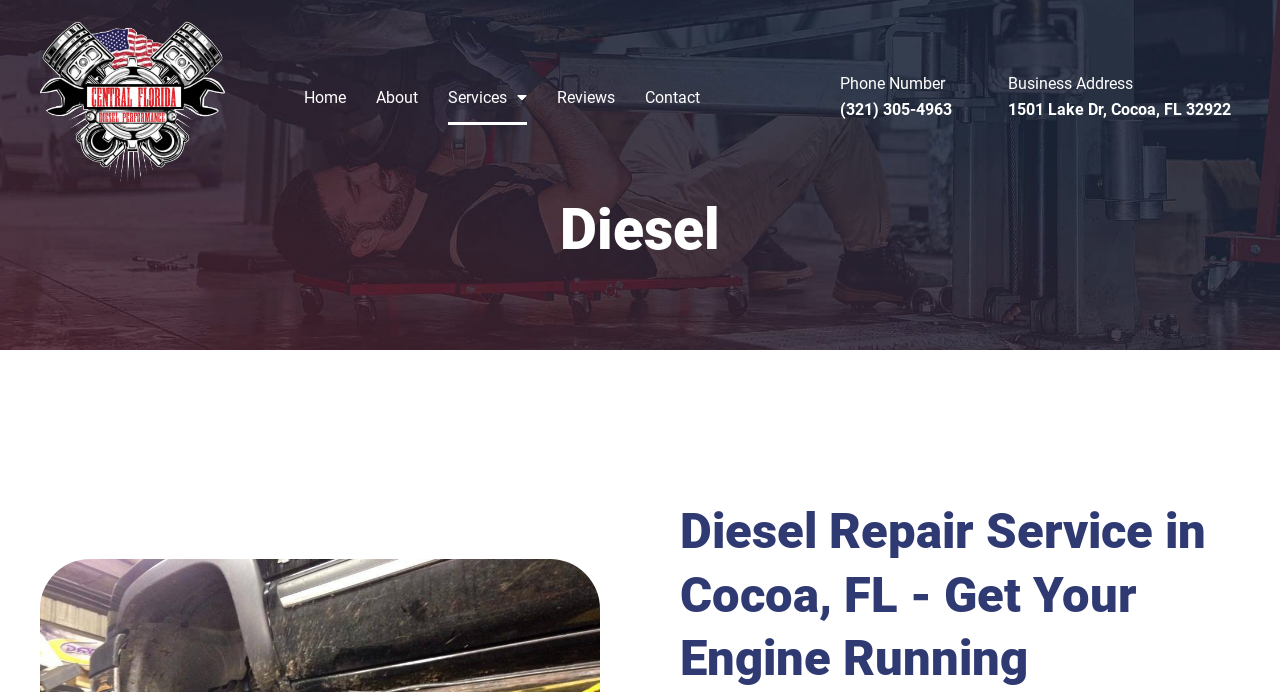Please indicate the bounding box coordinates of the element's region to be clicked to achieve the instruction: "Visit the About page". Provide the coordinates as four float numbers between 0 and 1, i.e., [left, top, right, bottom].

[0.294, 0.101, 0.327, 0.18]